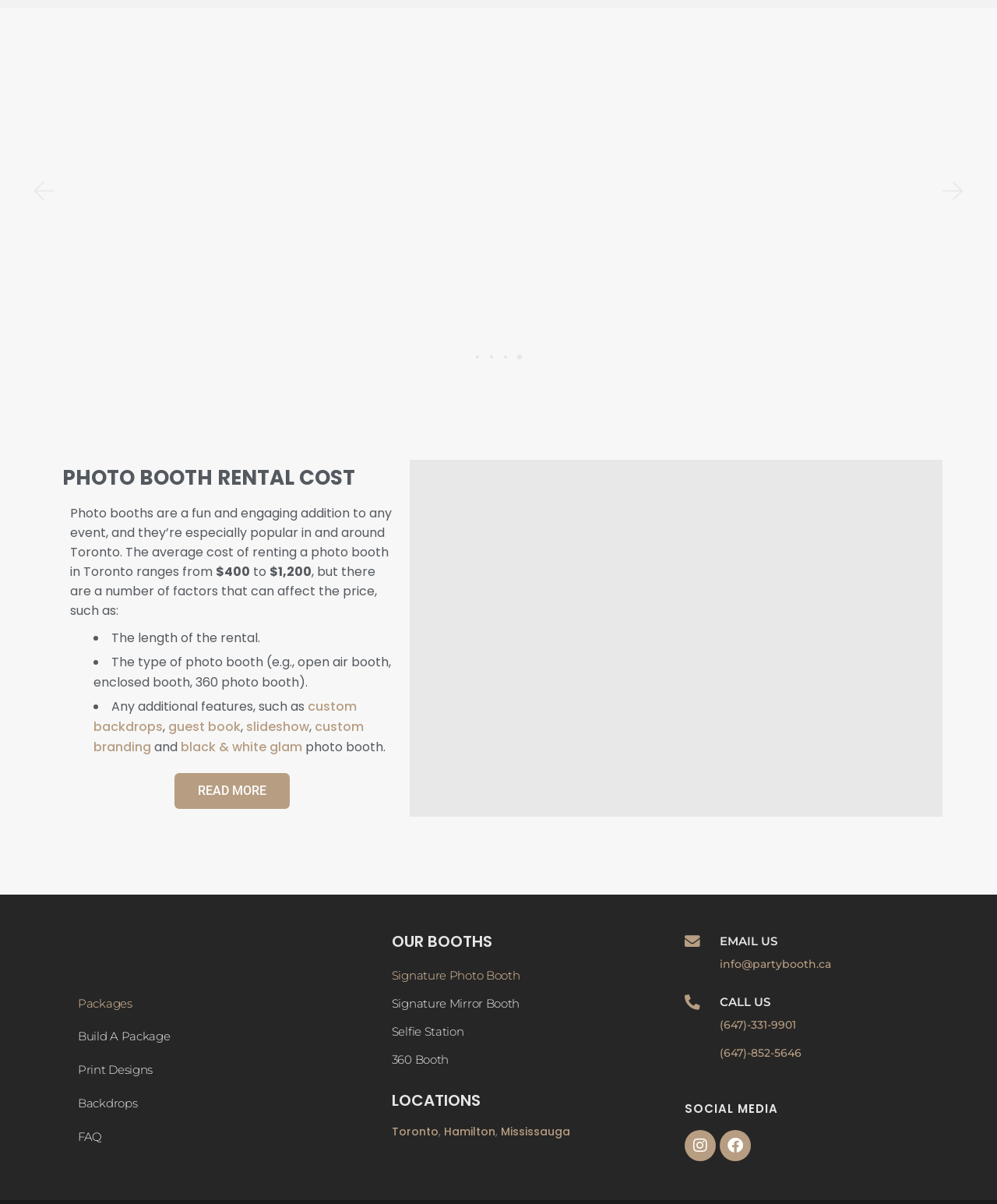Pinpoint the bounding box coordinates of the clickable area needed to execute the instruction: "Click the 'Previous slide' button". The coordinates should be specified as four float numbers between 0 and 1, i.e., [left, top, right, bottom].

[0.031, 0.151, 0.055, 0.166]